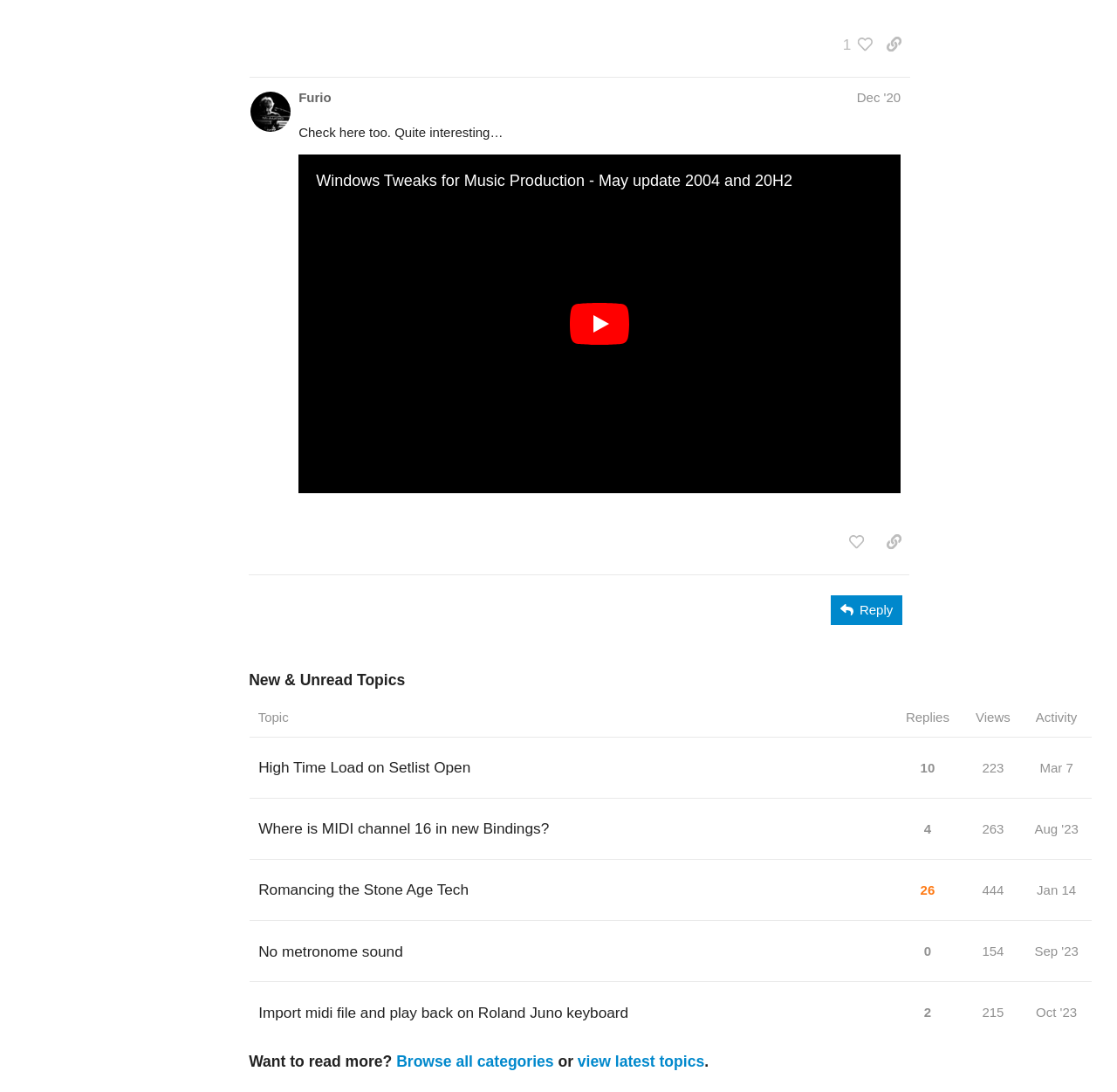Identify the bounding box coordinates of the element that should be clicked to fulfill this task: "Like this post". The coordinates should be provided as four float numbers between 0 and 1, i.e., [left, top, right, bottom].

[0.752, 0.483, 0.781, 0.51]